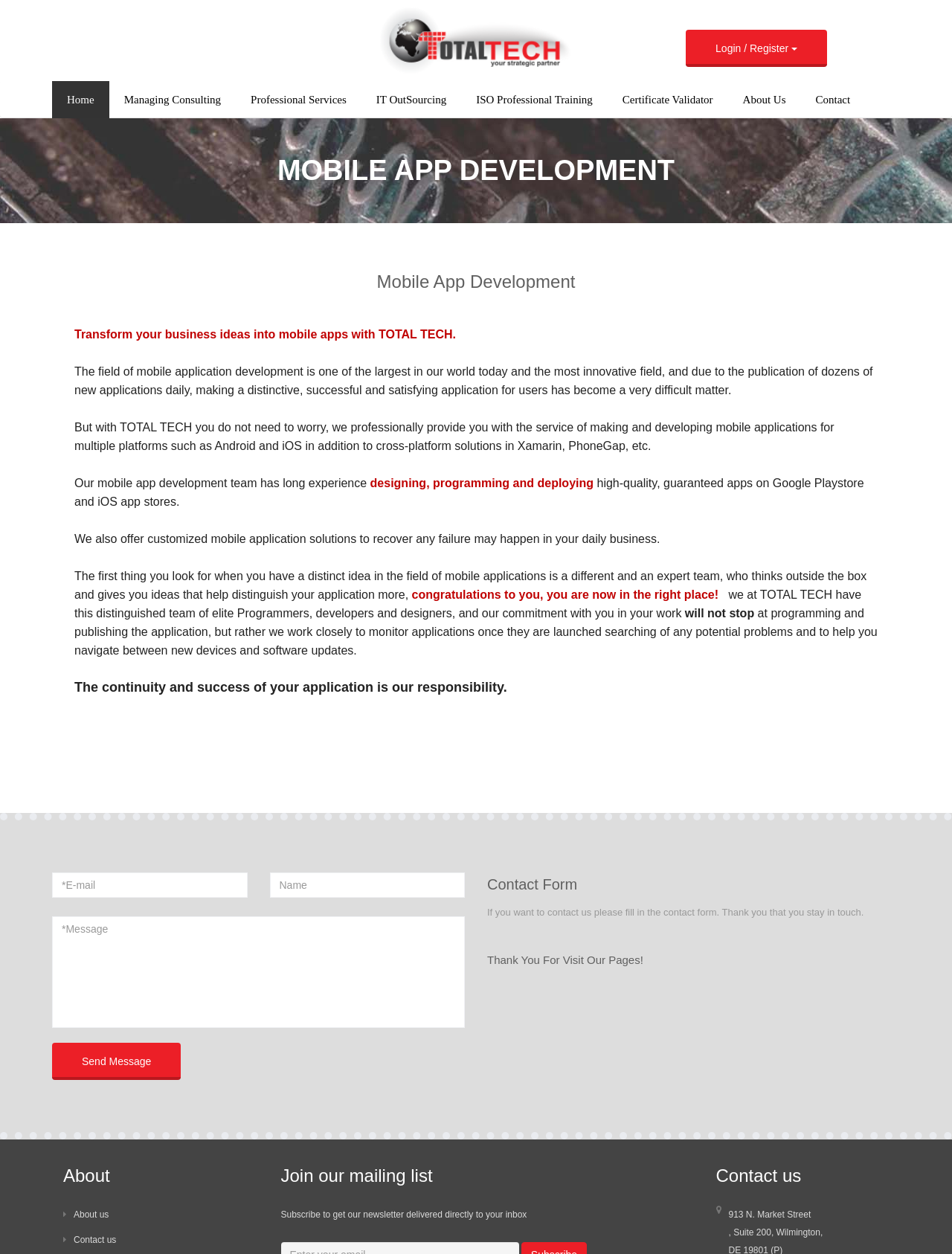Determine the bounding box coordinates of the region to click in order to accomplish the following instruction: "Search for something". Provide the coordinates as four float numbers between 0 and 1, specifically [left, top, right, bottom].

None